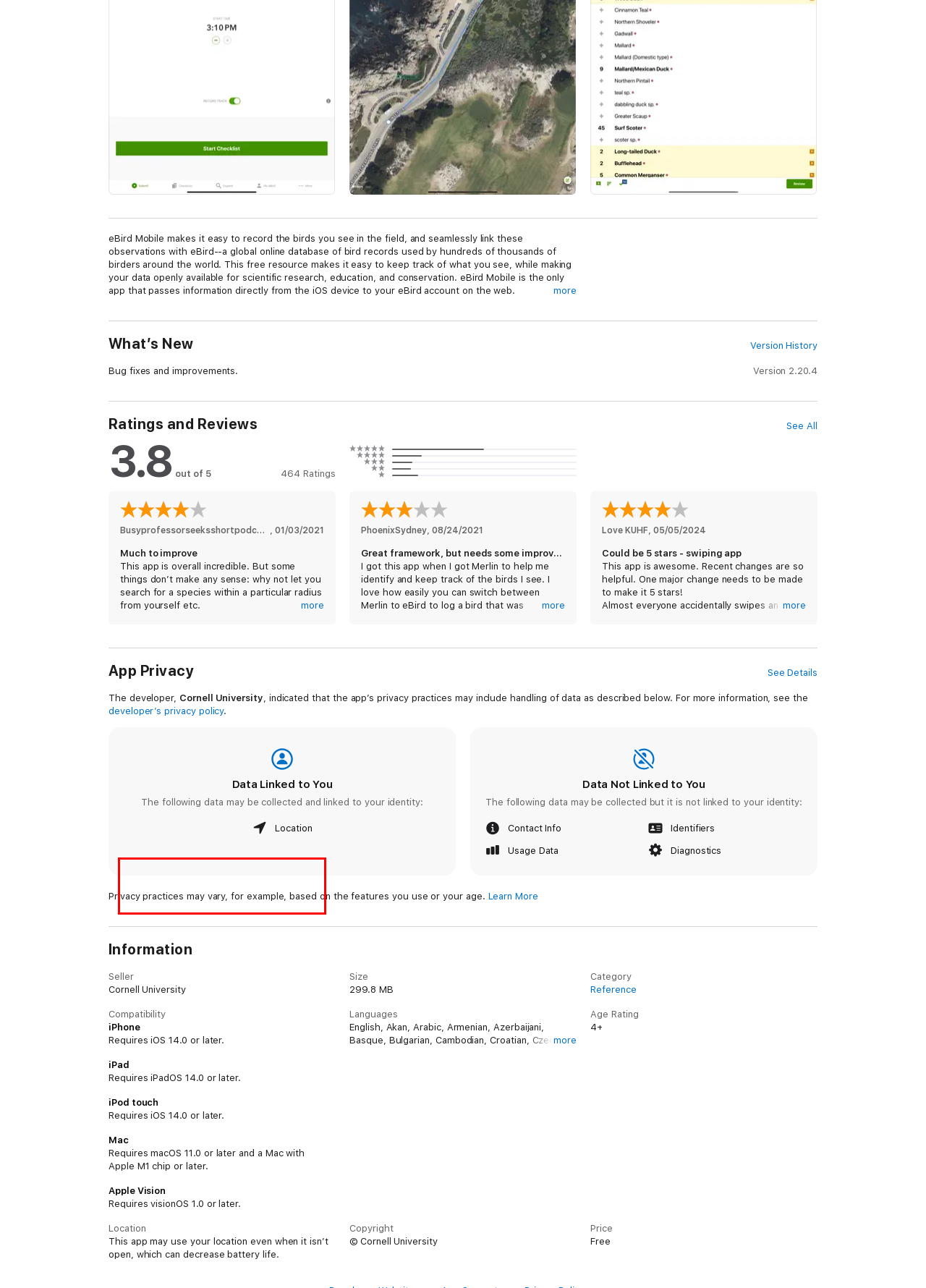You have a screenshot of a webpage where a UI element is enclosed in a red rectangle. Perform OCR to capture the text inside this red rectangle.

Also, ability to message with other birders by consent would also be cool cuz sometimes you don’t meet in the field but wish you could find out more. Many thanks!